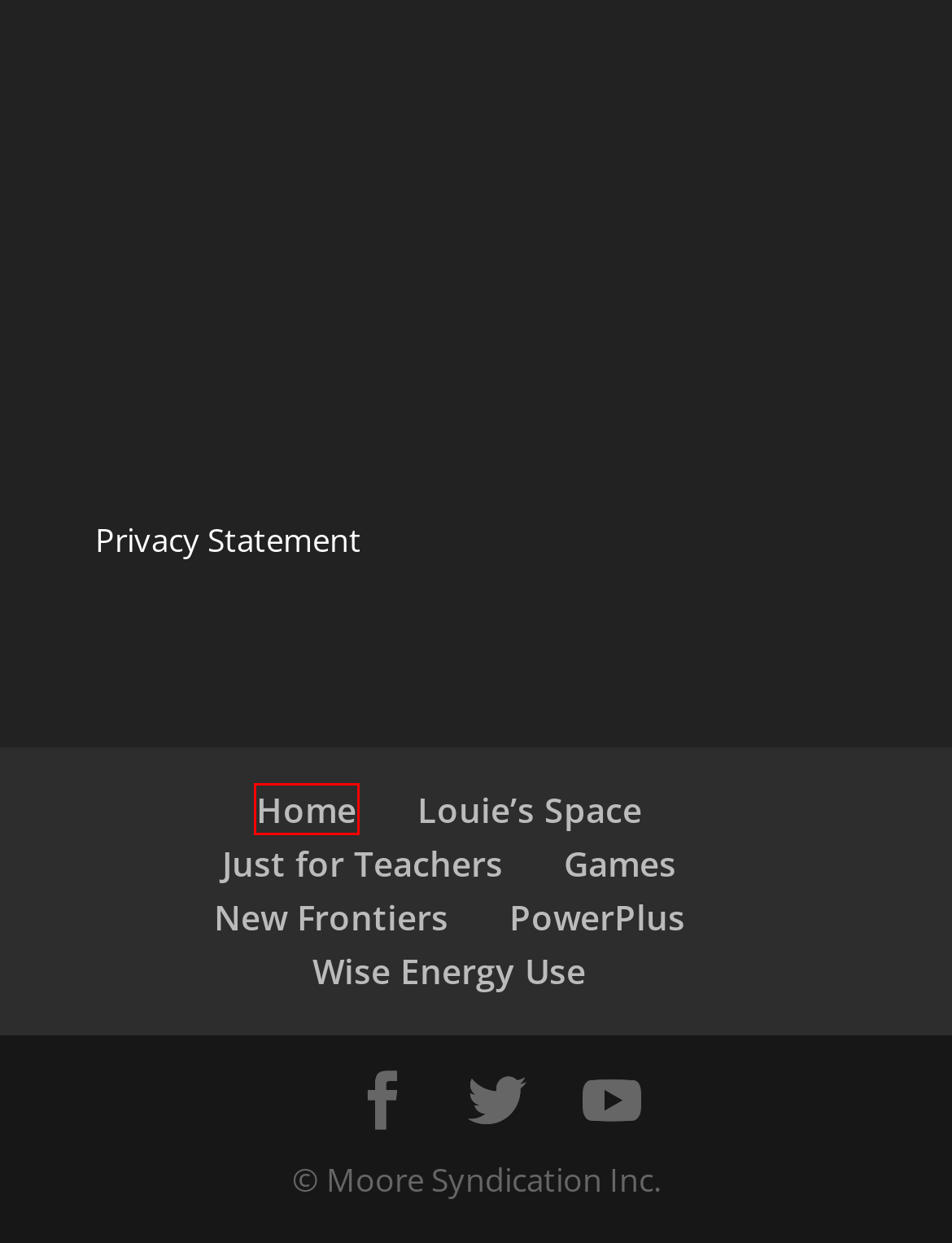After examining the screenshot of a webpage with a red bounding box, choose the most accurate webpage description that corresponds to the new page after clicking the element inside the red box. Here are the candidates:
A. Wise Energy Use | Electric Universe
B. Electric Universe | Discover a Universe of Learning
C. New Frontiers | Electric Universe
D. Games | Electric Universe
E. Just for Teachers | Electric Universe
F. Privacy Statement | Electric Universe
G. PowerPlus | Electric Universe
H. Louie’s Space | Electric Universe

B